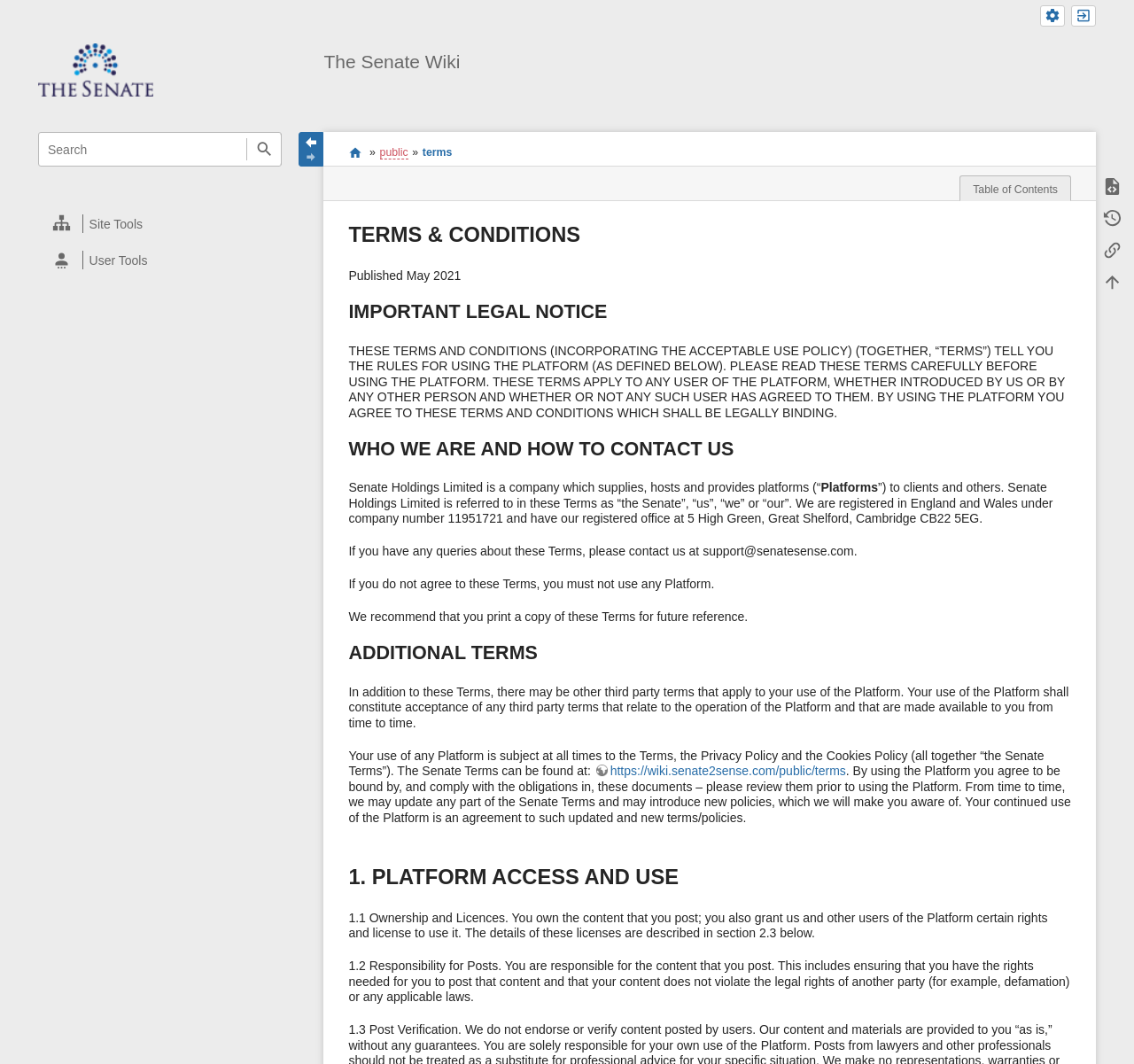What is the purpose of the search box?
Answer the question with detailed information derived from the image.

The search box is located near the top of the webpage, and it has a textbox and a search button. This suggests that it is intended for users to search for specific content within the wiki.